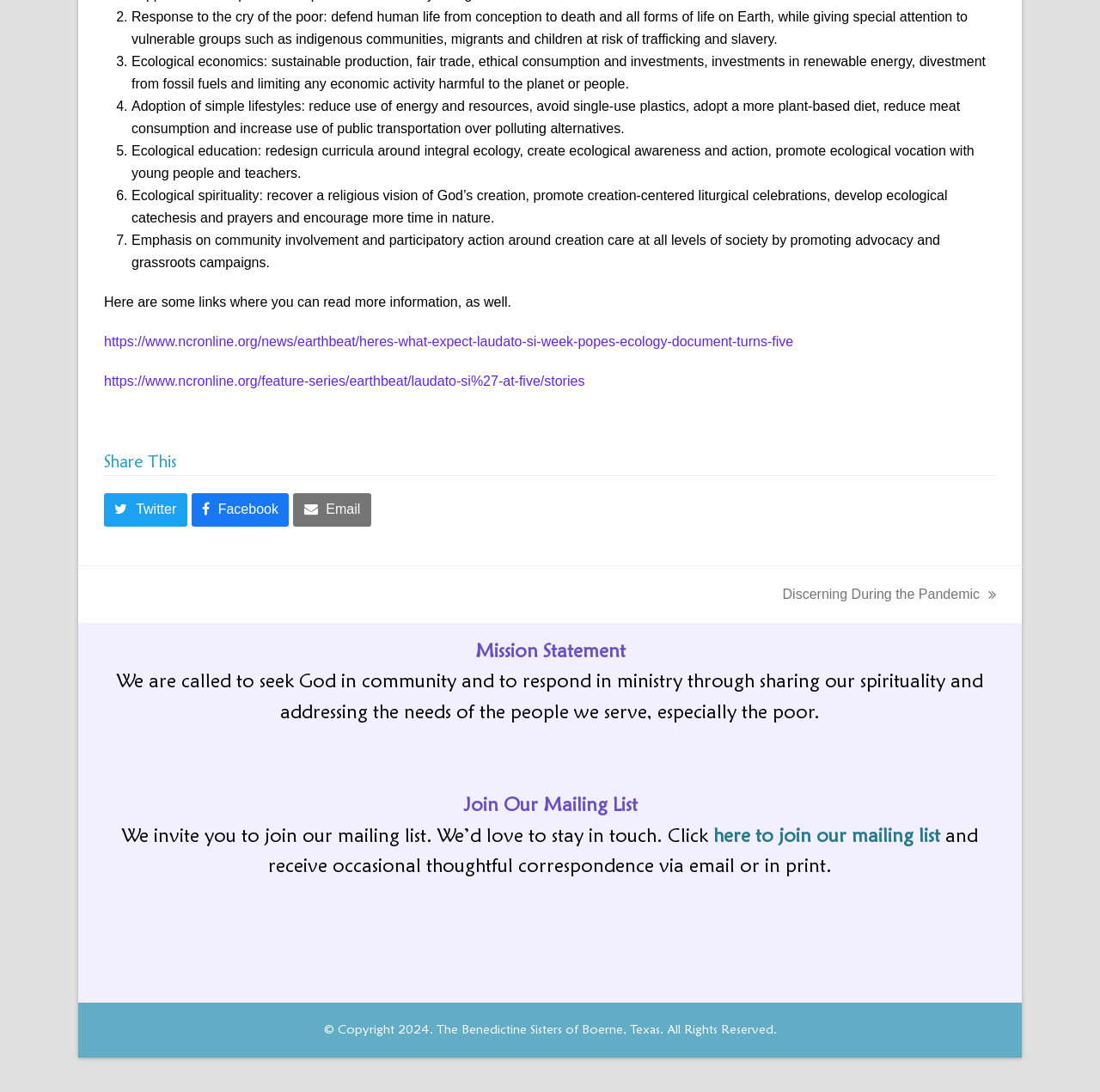Locate the bounding box coordinates of the clickable area needed to fulfill the instruction: "Click the 'Twitter' button to share".

[0.095, 0.452, 0.17, 0.482]